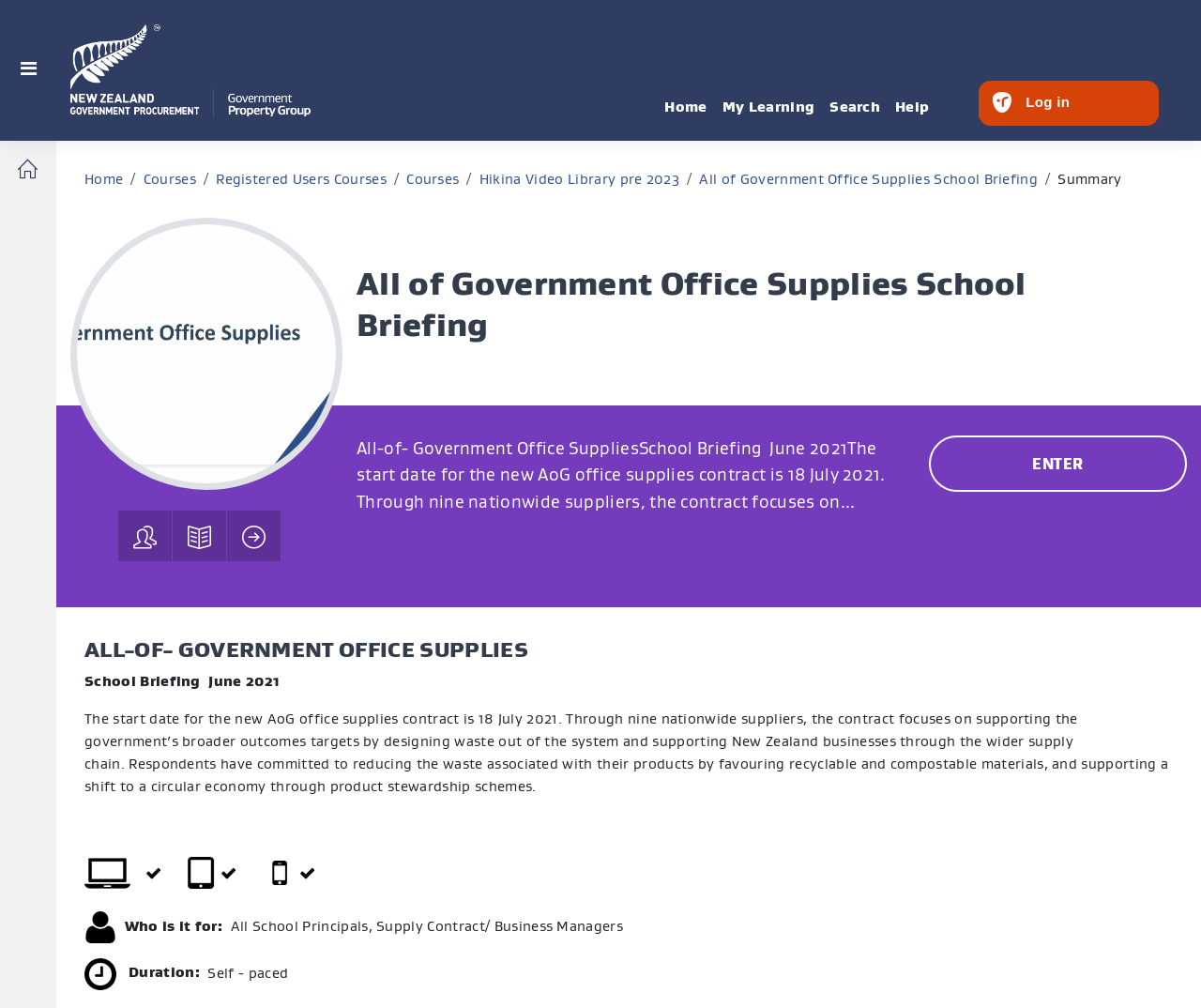Who is the briefing for?
Analyze the image and provide a thorough answer to the question.

I found the answer by looking at the text 'Who is it for: All School Principals, Supply Contract/Business Managers' which explicitly states the target audience of the briefing.